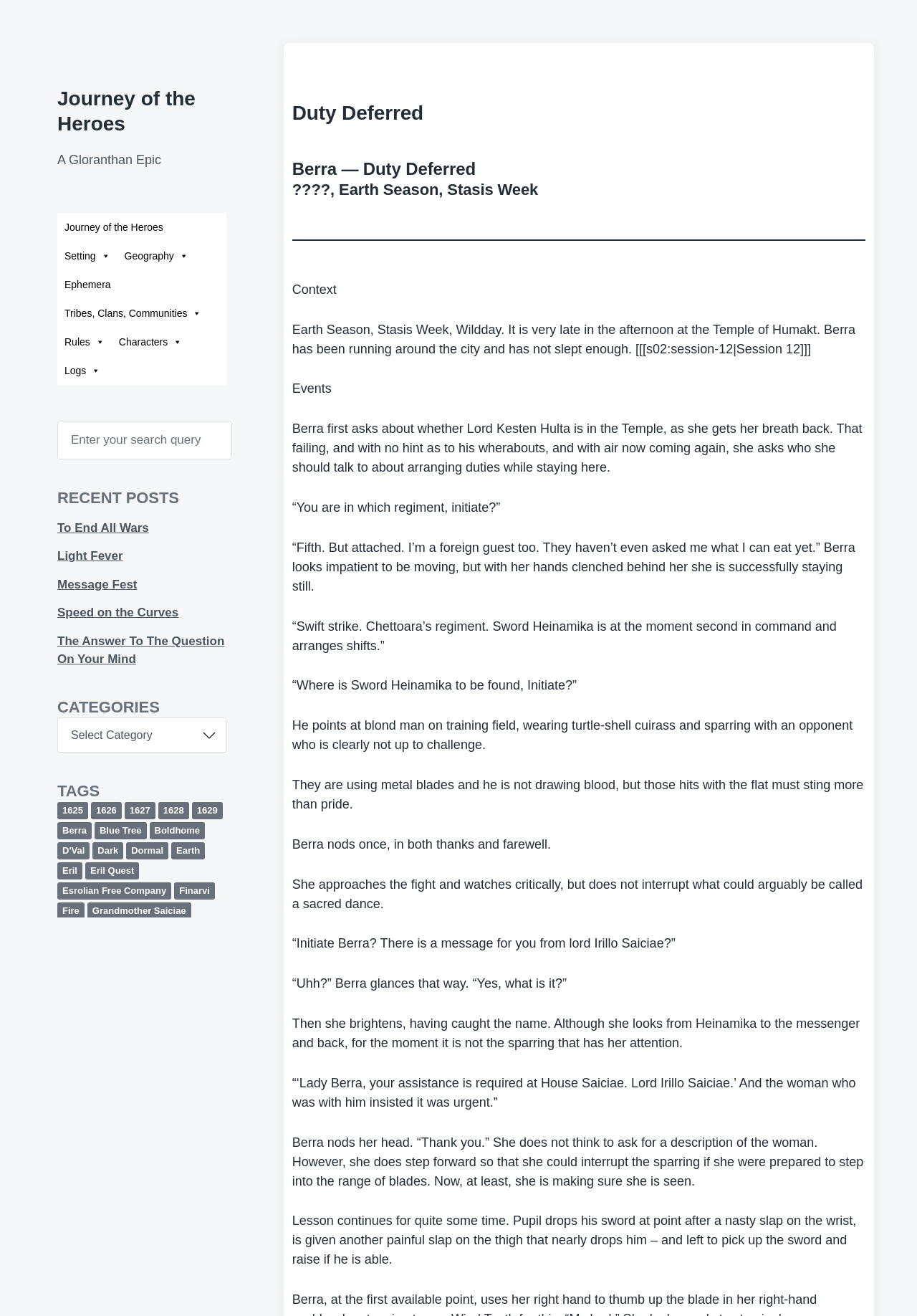Indicate the bounding box coordinates of the element that needs to be clicked to satisfy the following instruction: "Check the 'CATEGORIES' section". The coordinates should be four float numbers between 0 and 1, i.e., [left, top, right, bottom].

[0.062, 0.53, 0.246, 0.545]